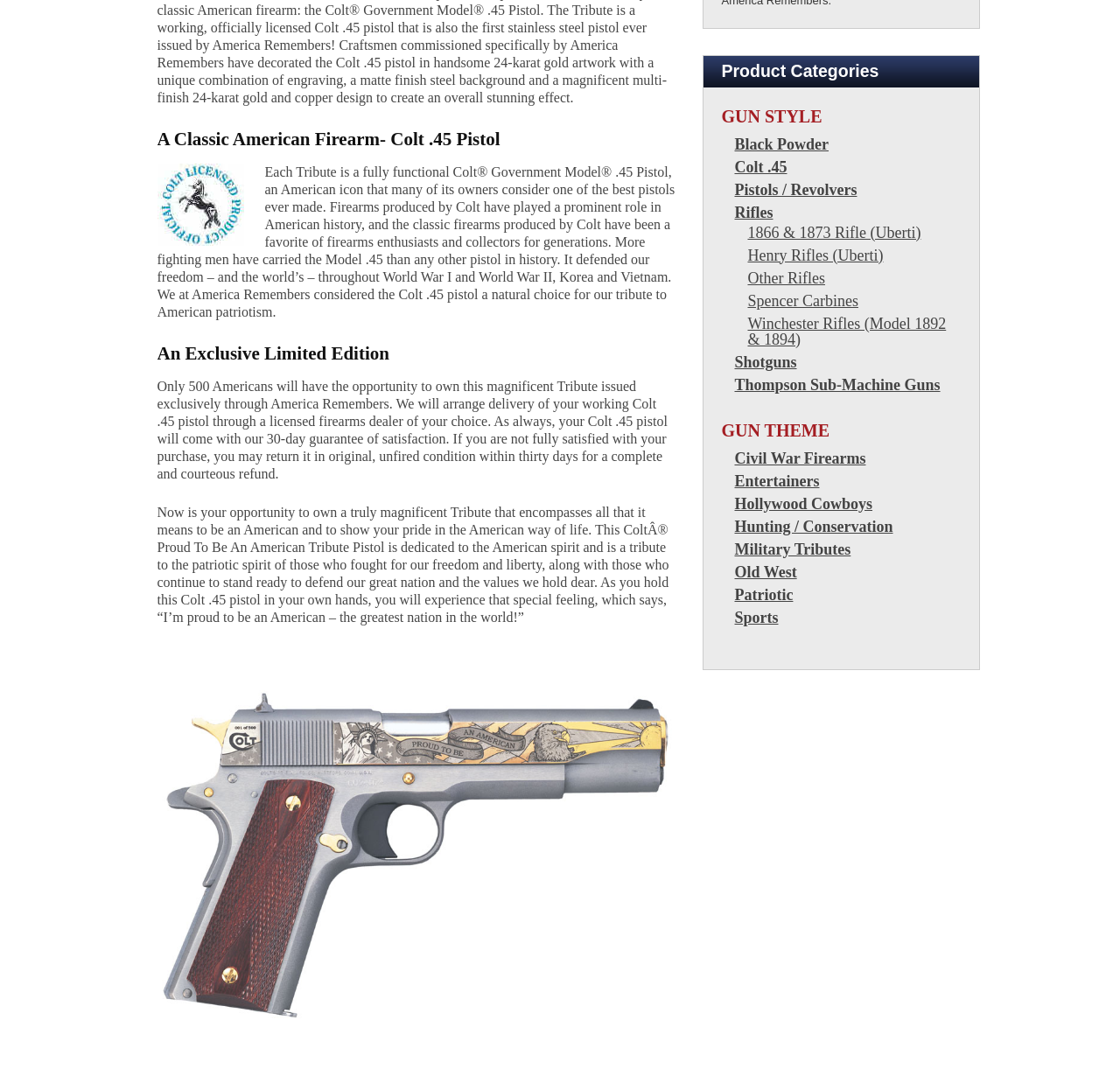Kindly provide the bounding box coordinates of the section you need to click on to fulfill the given instruction: "Explore the Military Tributes".

[0.656, 0.496, 0.859, 0.511]